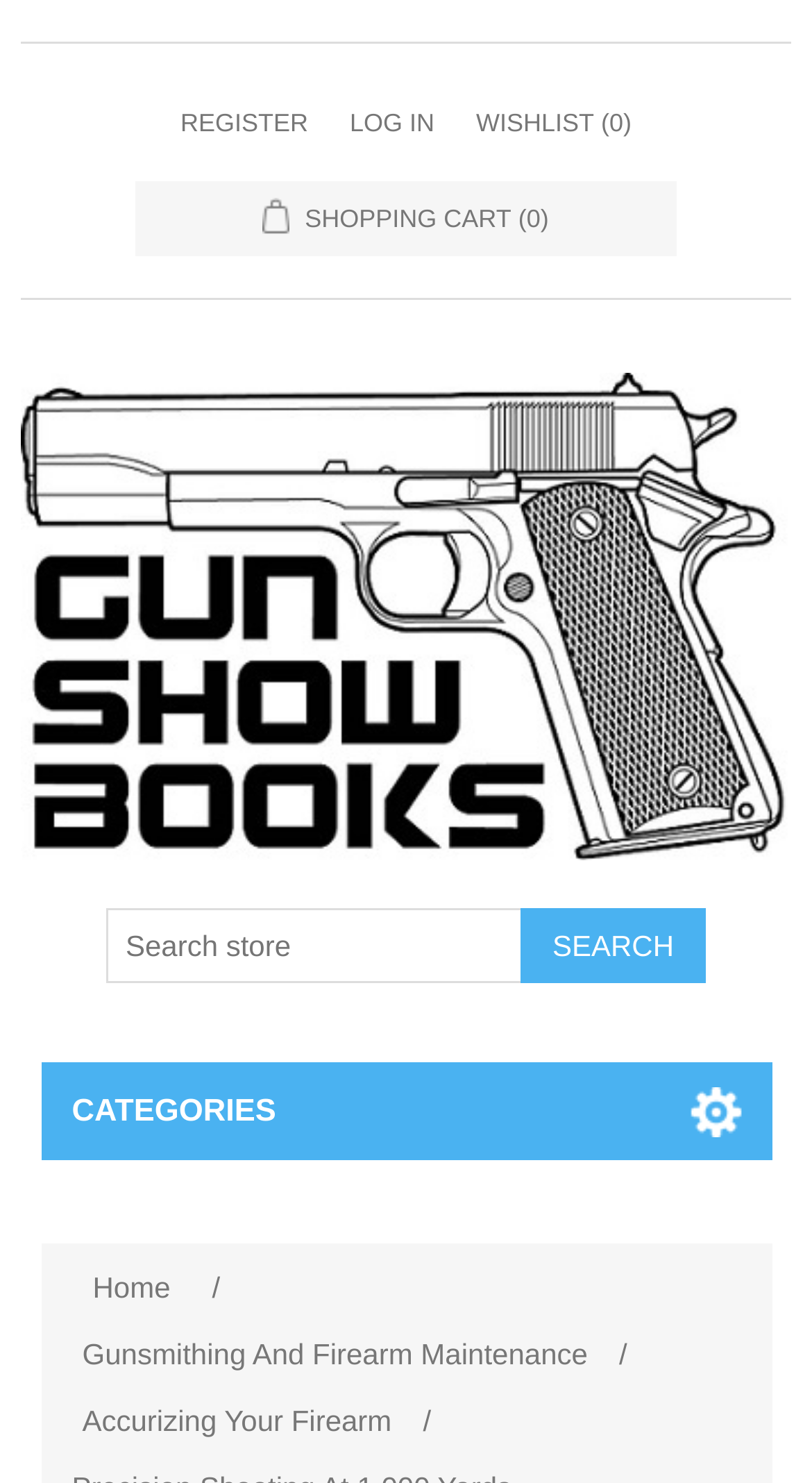Determine the bounding box coordinates for the UI element described. Format the coordinates as (top-left x, top-left y, bottom-right x, bottom-right y) and ensure all values are between 0 and 1. Element description: alt="Gun Show Books"

[0.025, 0.251, 0.975, 0.58]